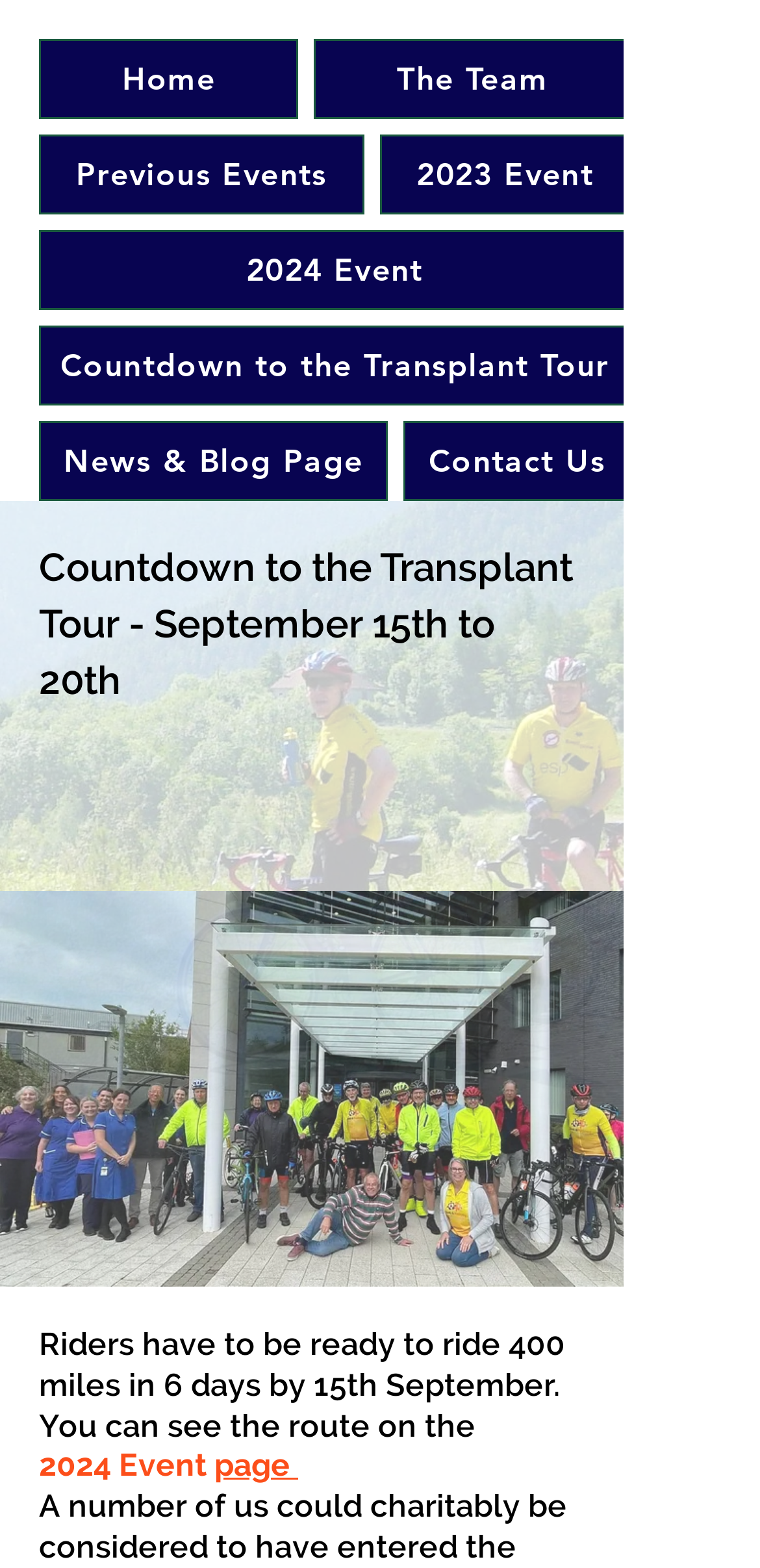Please find and give the text of the main heading on the webpage.

Countdown to the Transplant Tour - September 15th to 20th